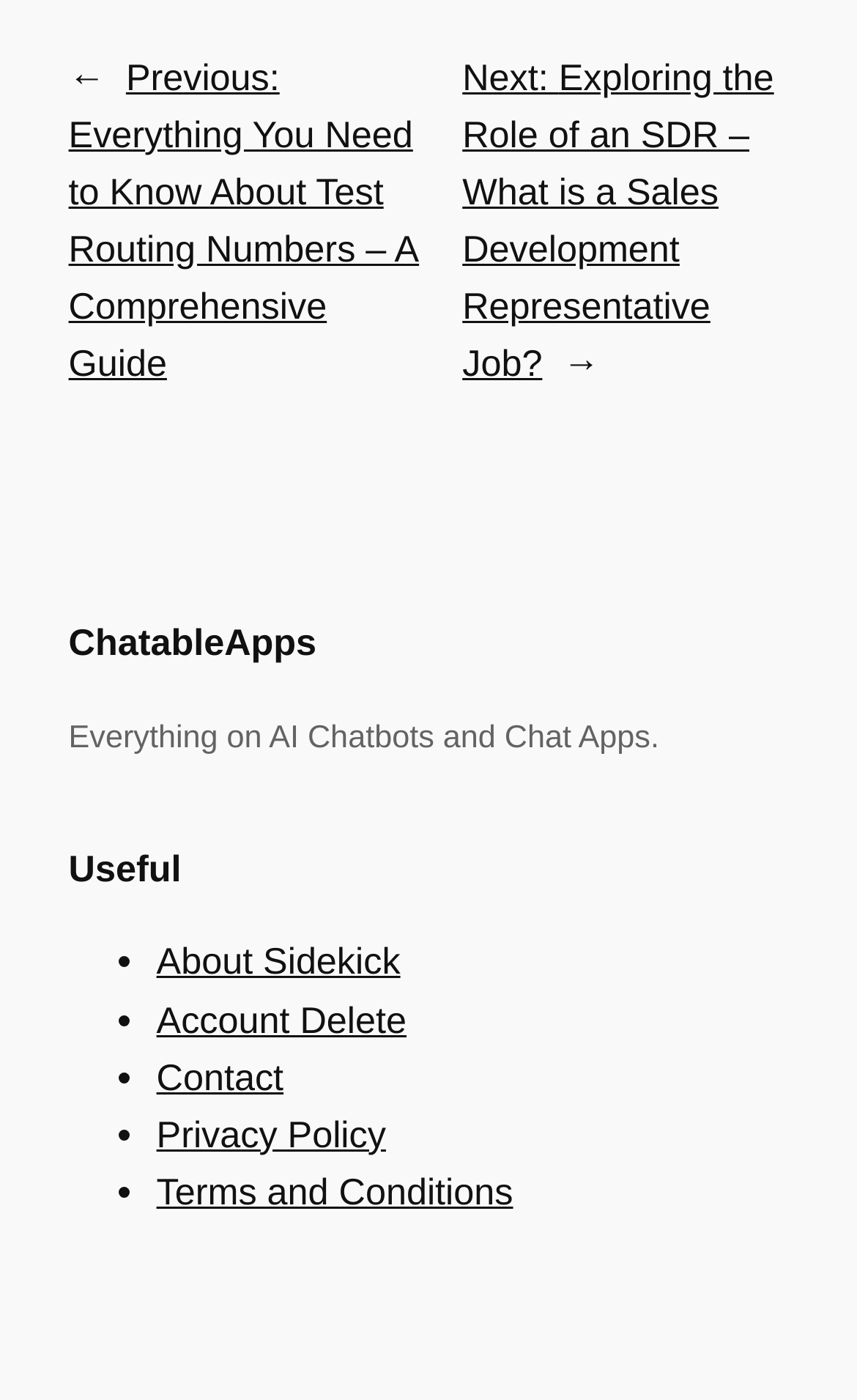Could you specify the bounding box coordinates for the clickable section to complete the following instruction: "read about Sidekick"?

[0.183, 0.673, 0.467, 0.702]